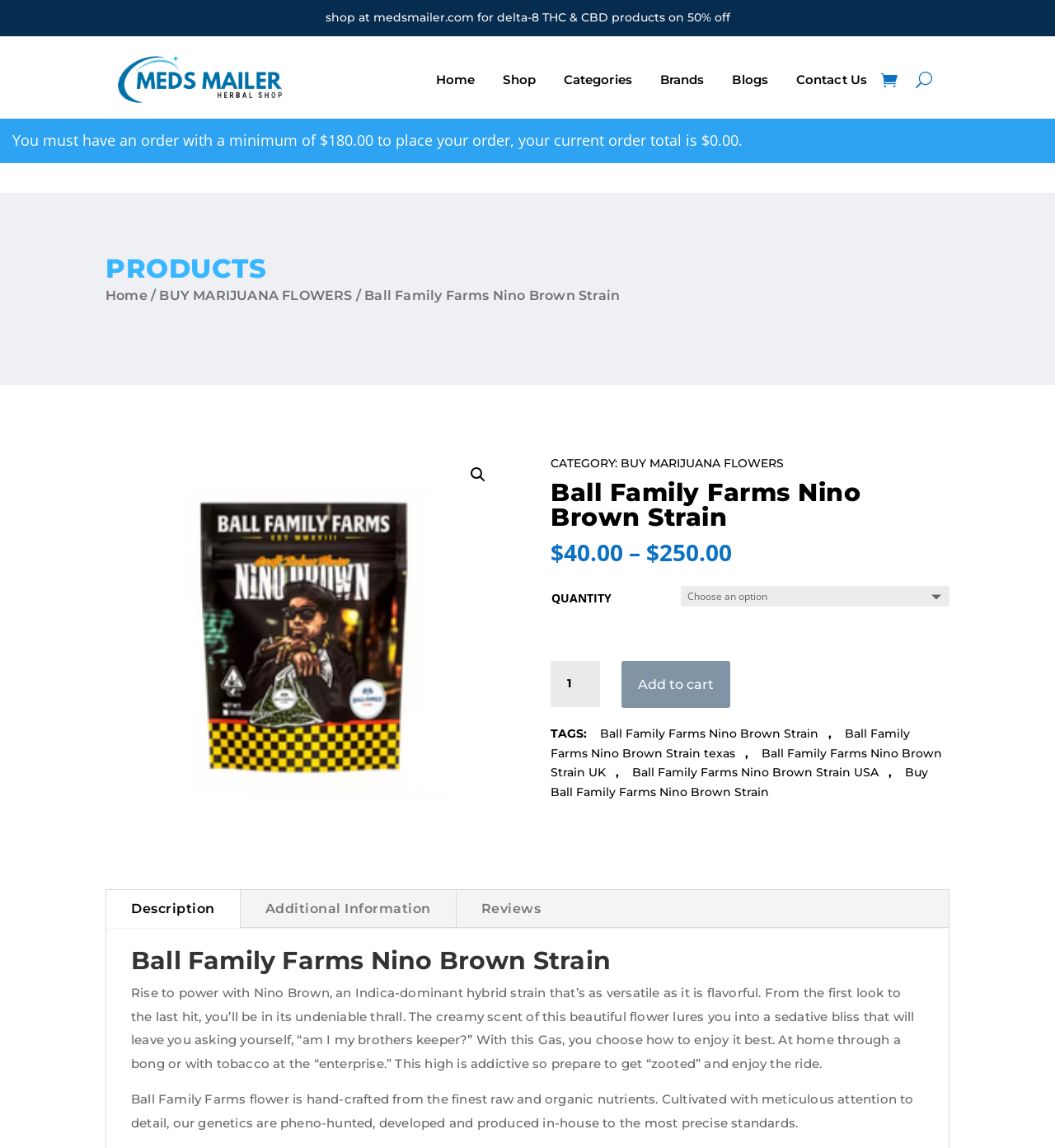Provide the bounding box coordinates of the HTML element this sentence describes: "BUY MARIJUANA FLOWERS".

[0.151, 0.251, 0.334, 0.264]